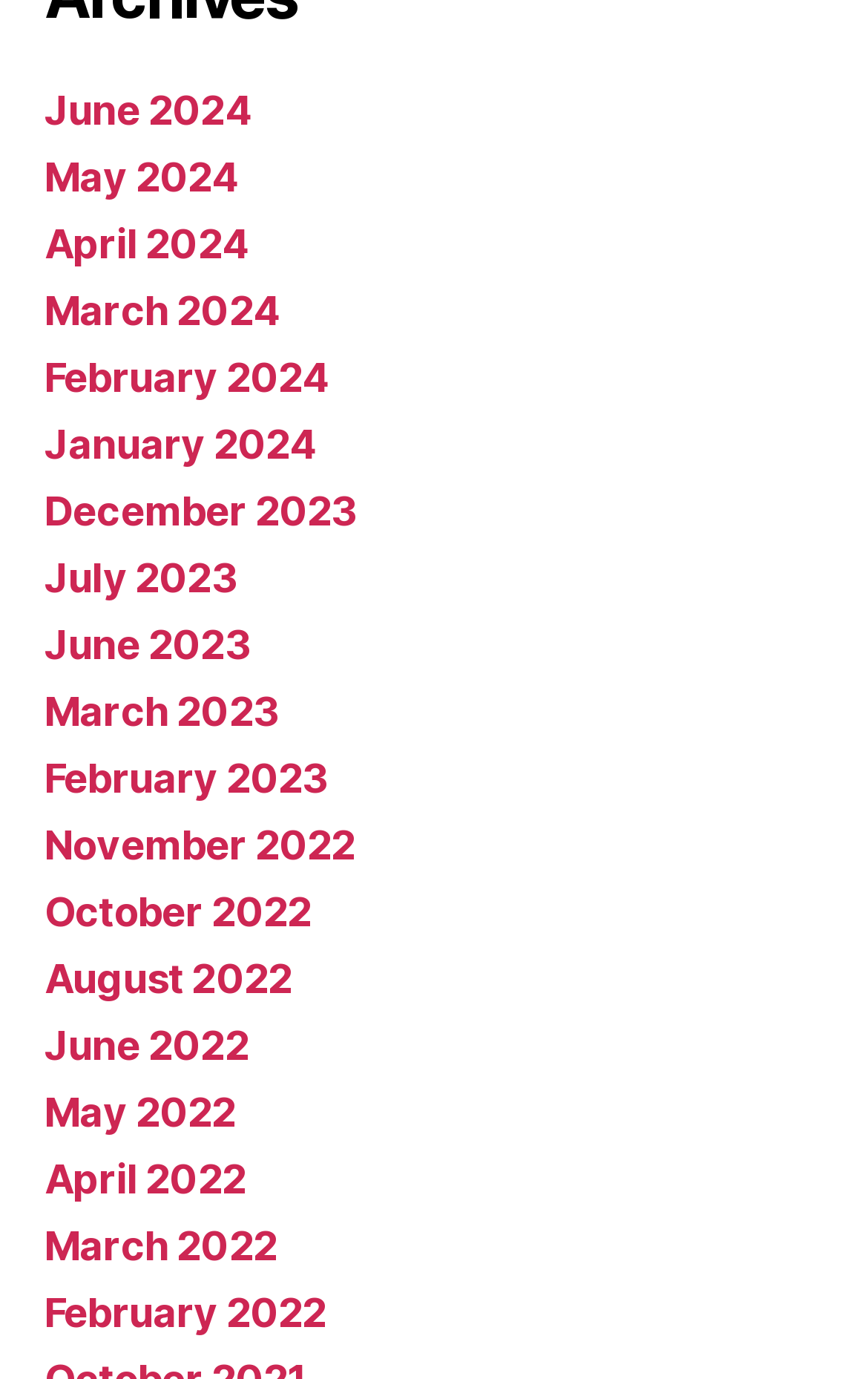Using the webpage screenshot, find the UI element described by February 2024. Provide the bounding box coordinates in the format (top-left x, top-left y, bottom-right x, bottom-right y), ensuring all values are floating point numbers between 0 and 1.

[0.051, 0.257, 0.378, 0.291]